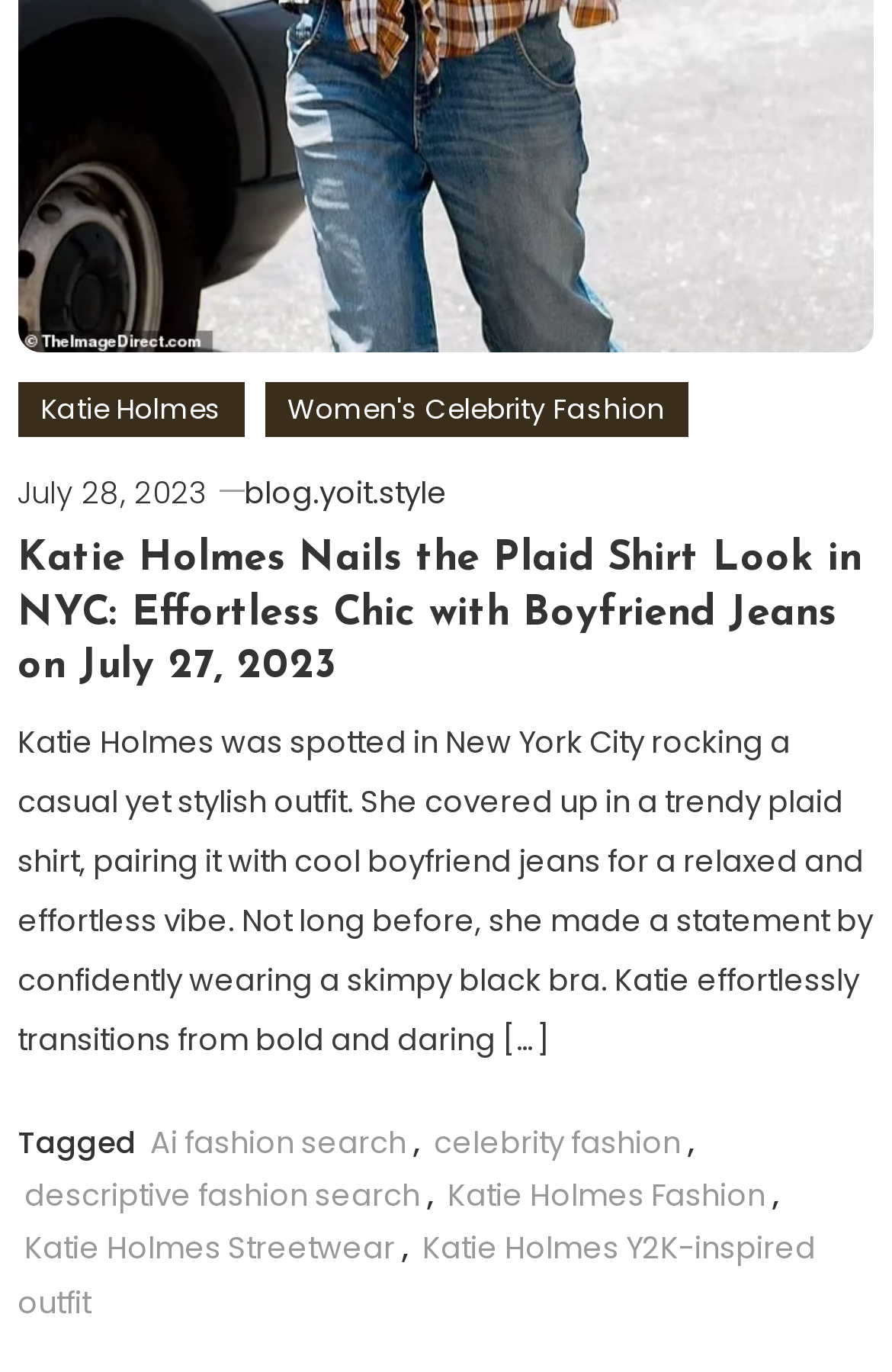What is the fashion style described in the article?
Use the screenshot to answer the question with a single word or phrase.

Effortless Chic